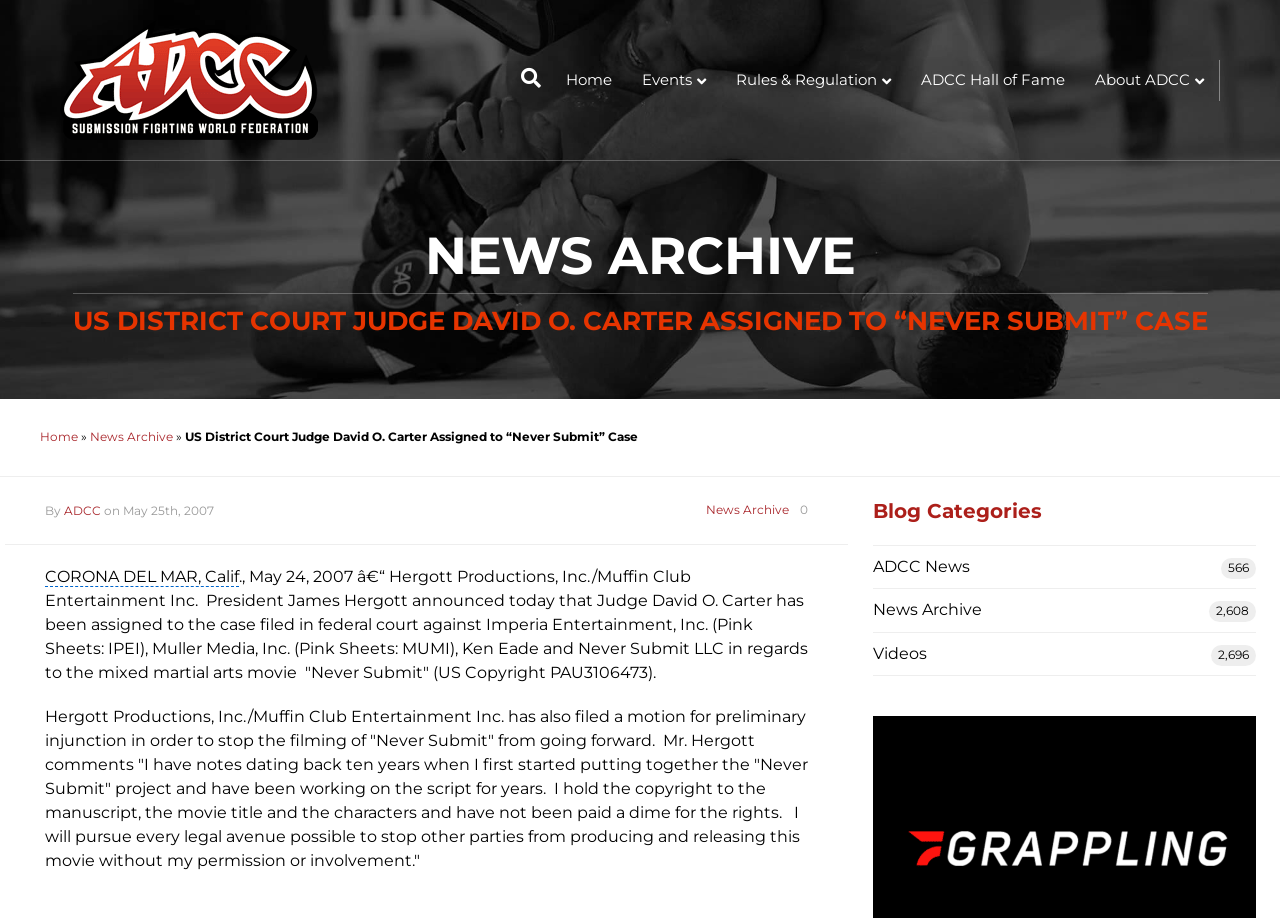Reply to the question with a single word or phrase:
What is the name of the judge assigned to the case?

David O. Carter